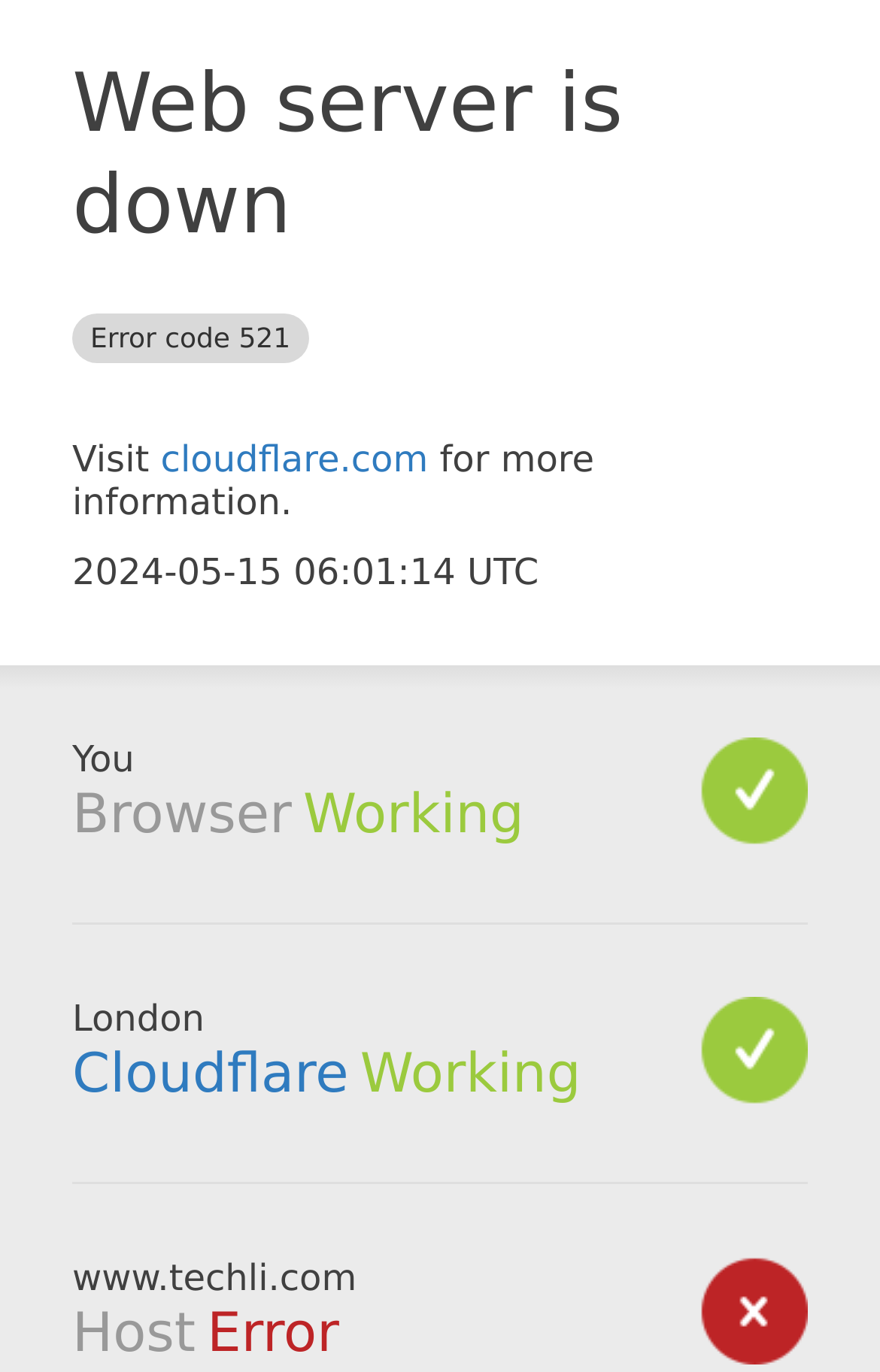Please provide a comprehensive response to the question below by analyzing the image: 
What is the location of the browser?

The location of the browser is mentioned as 'London' in the section below the heading 'Browser'.